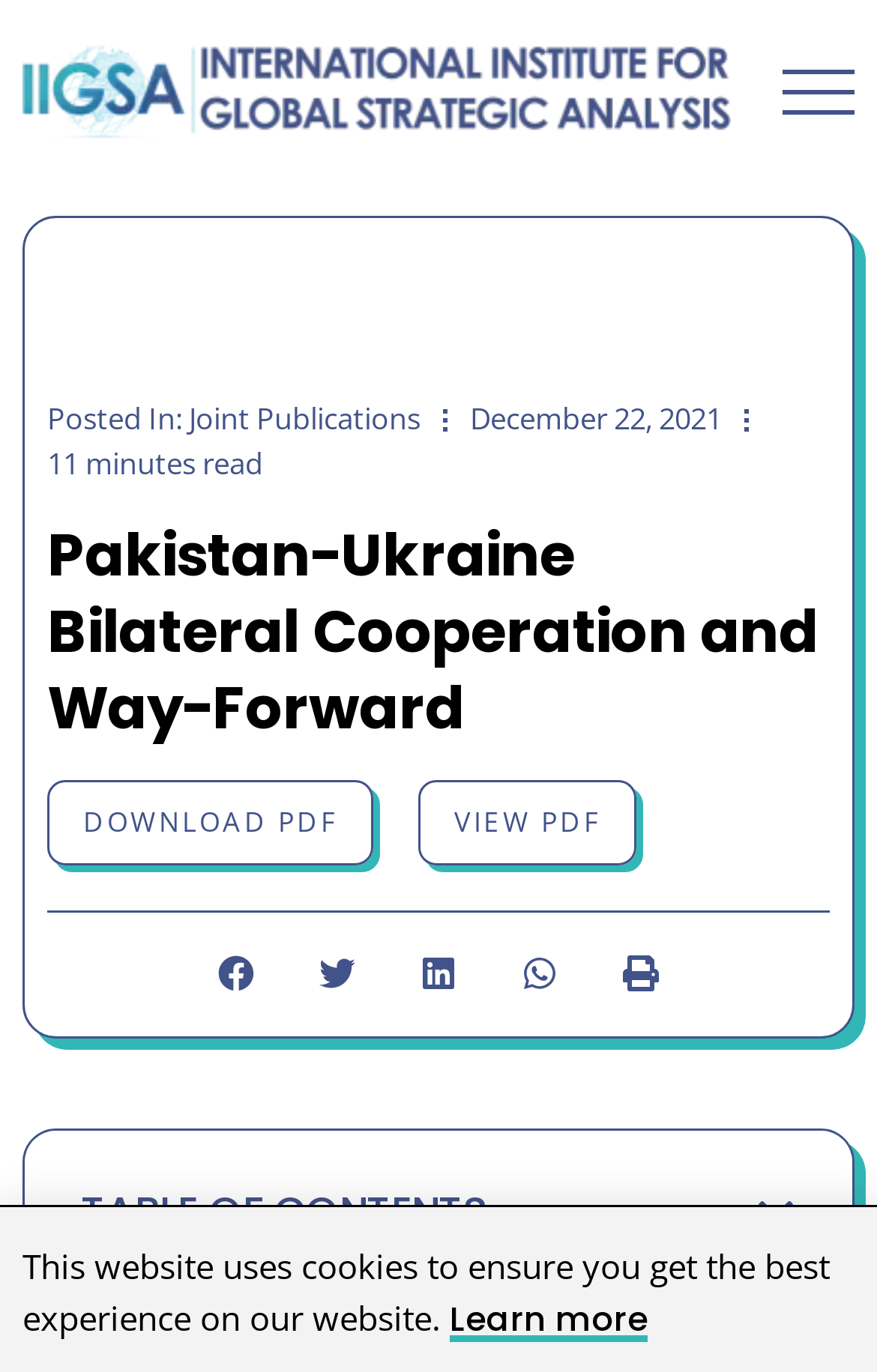How many PDF options are available for the article?
Analyze the image and deliver a detailed answer to the question.

I counted the number of PDF options available on the webpage. There are two links, 'DOWNLOAD PDF' and 'VIEW PDF', which makes a total of 2 options.